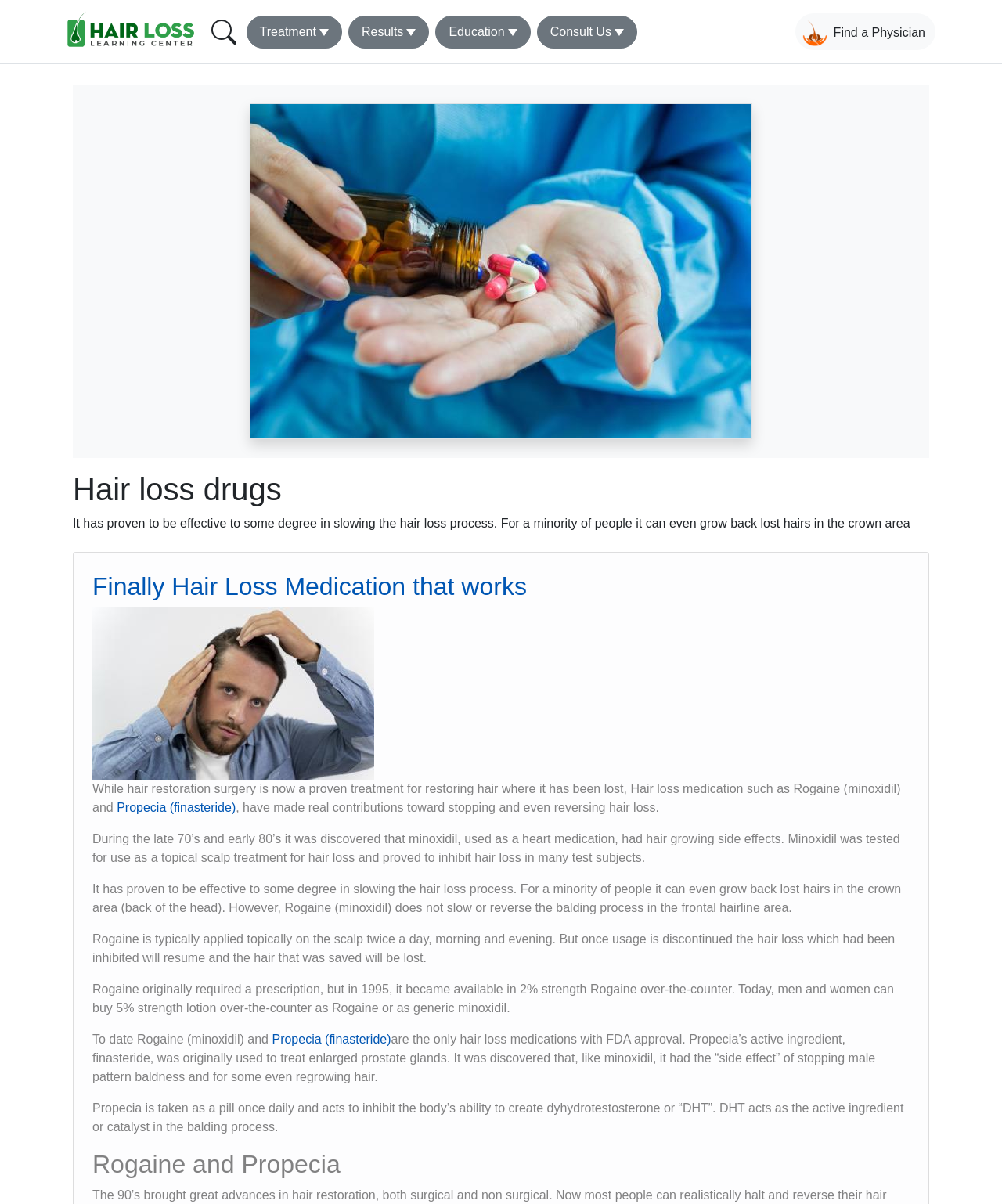Please locate the bounding box coordinates of the element that should be clicked to achieve the given instruction: "Leave a comment in the 'Comment' field".

None